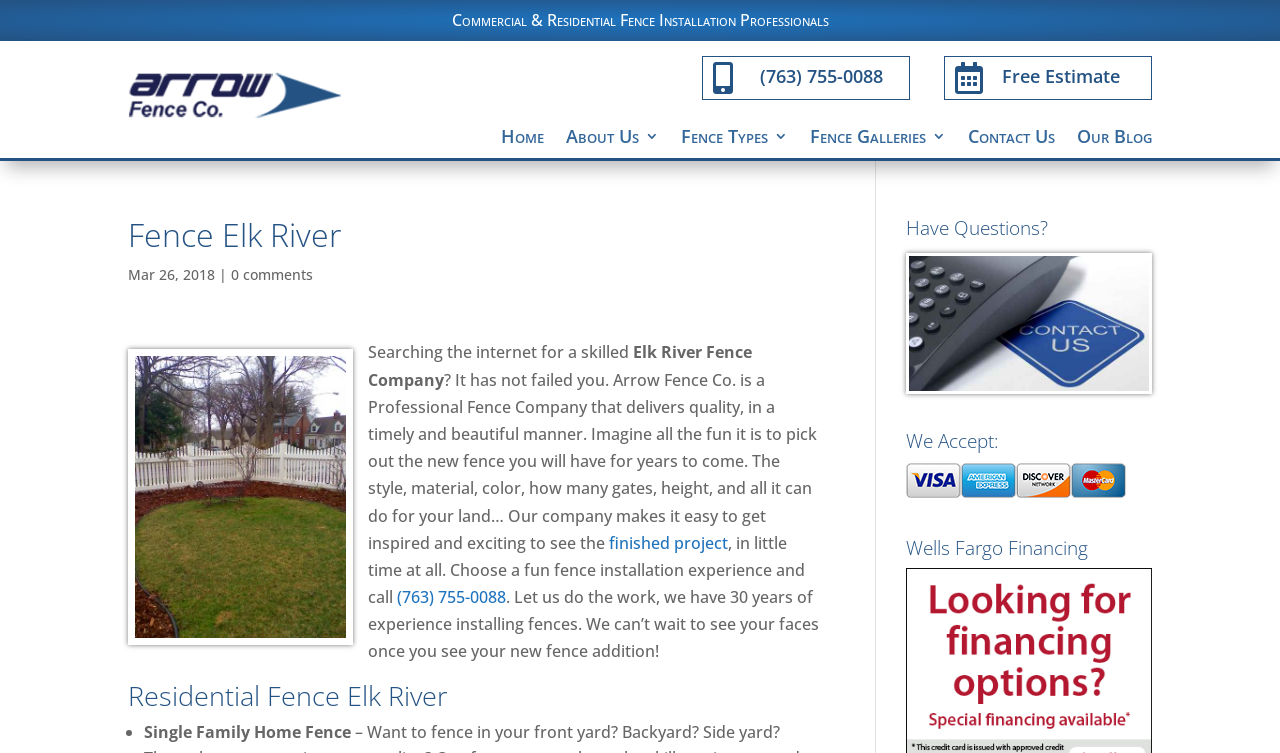What is the topic of the blog mentioned on the webpage?
Please provide a single word or phrase based on the screenshot.

Fencing